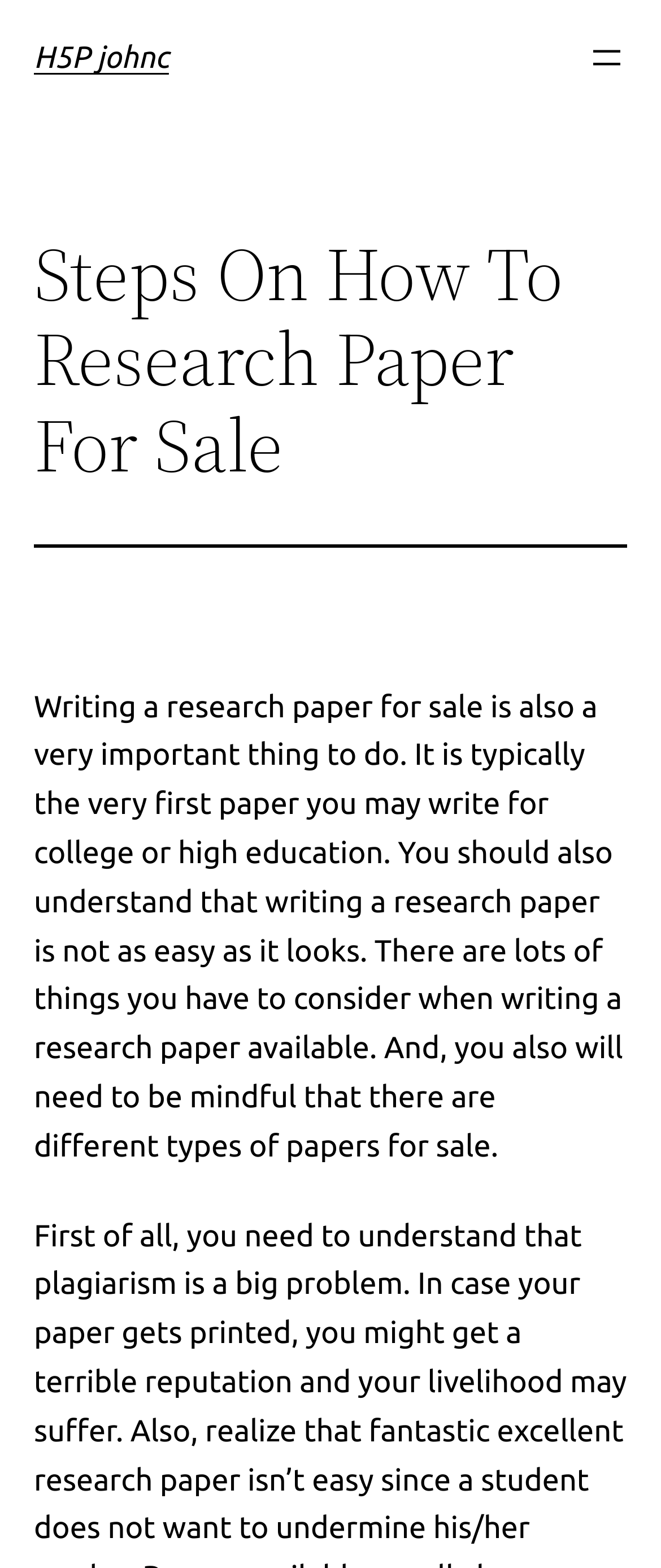What types of papers are available for sale?
Carefully examine the image and provide a detailed answer to the question.

According to the webpage, there are different types of papers for sale, implying that there is a variety of research papers available for purchase, each with its unique characteristics and purposes.